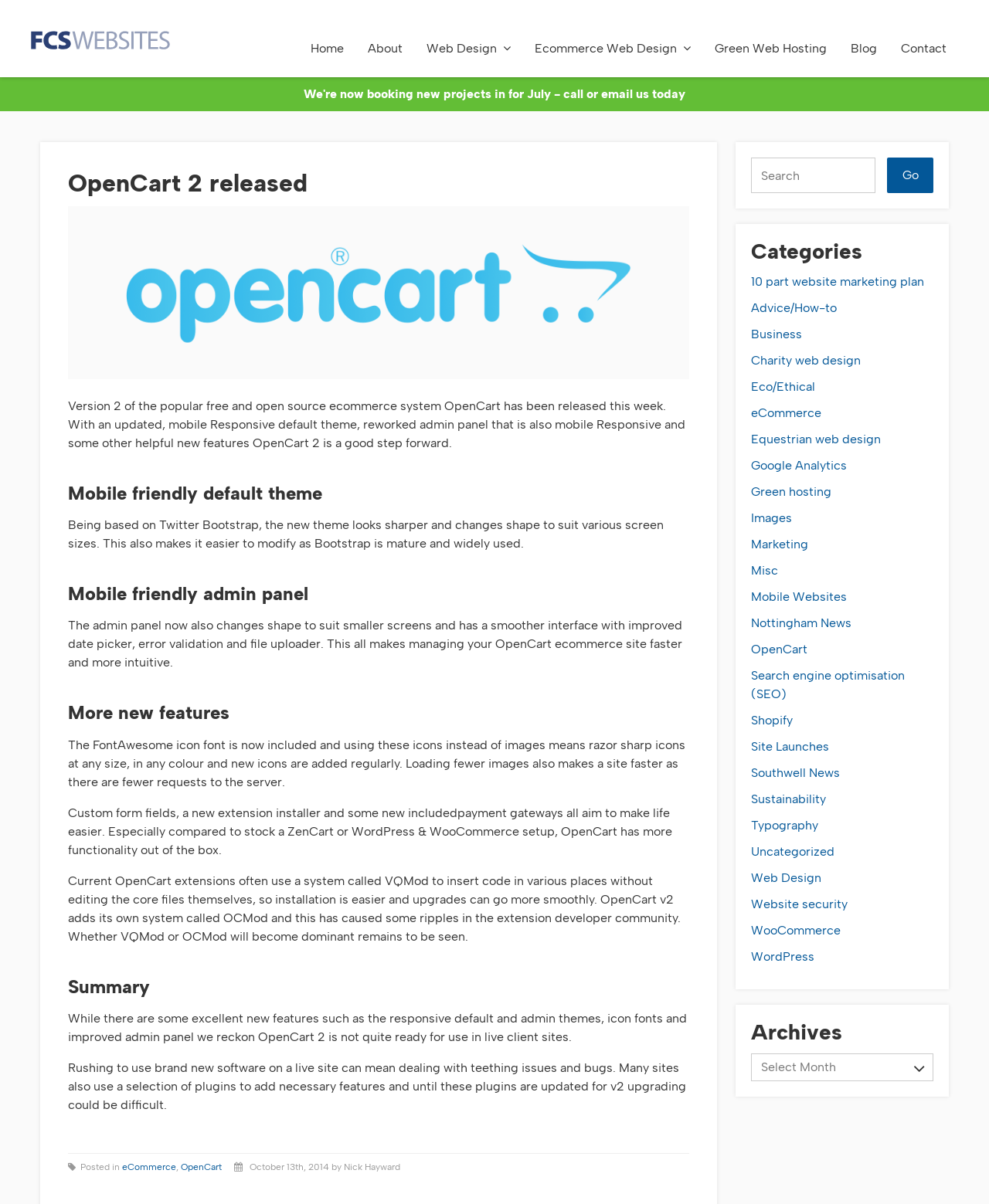Determine the bounding box coordinates of the UI element described below. Use the format (top-left x, top-left y, bottom-right x, bottom-right y) with floating point numbers between 0 and 1: title="FCS Web Design, Newark"

[0.031, 0.026, 0.172, 0.041]